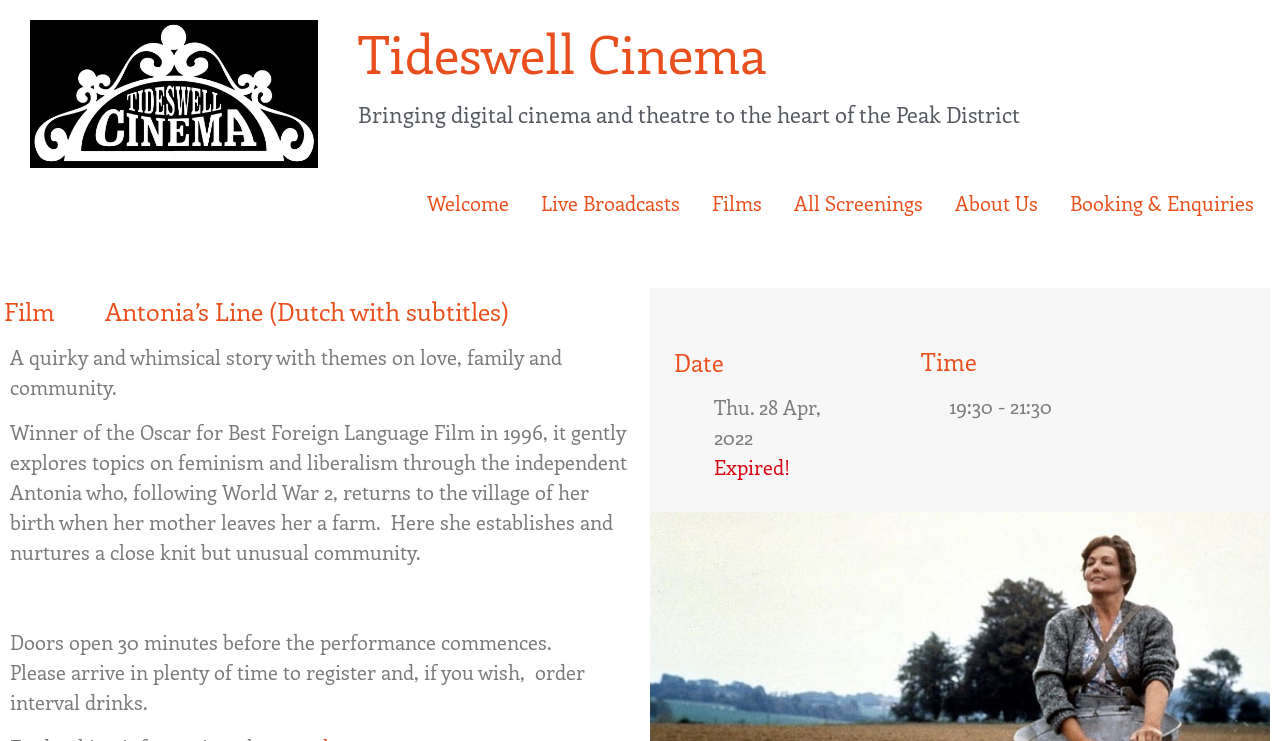Give a concise answer of one word or phrase to the question: 
What is the status of the film screening?

Expired!